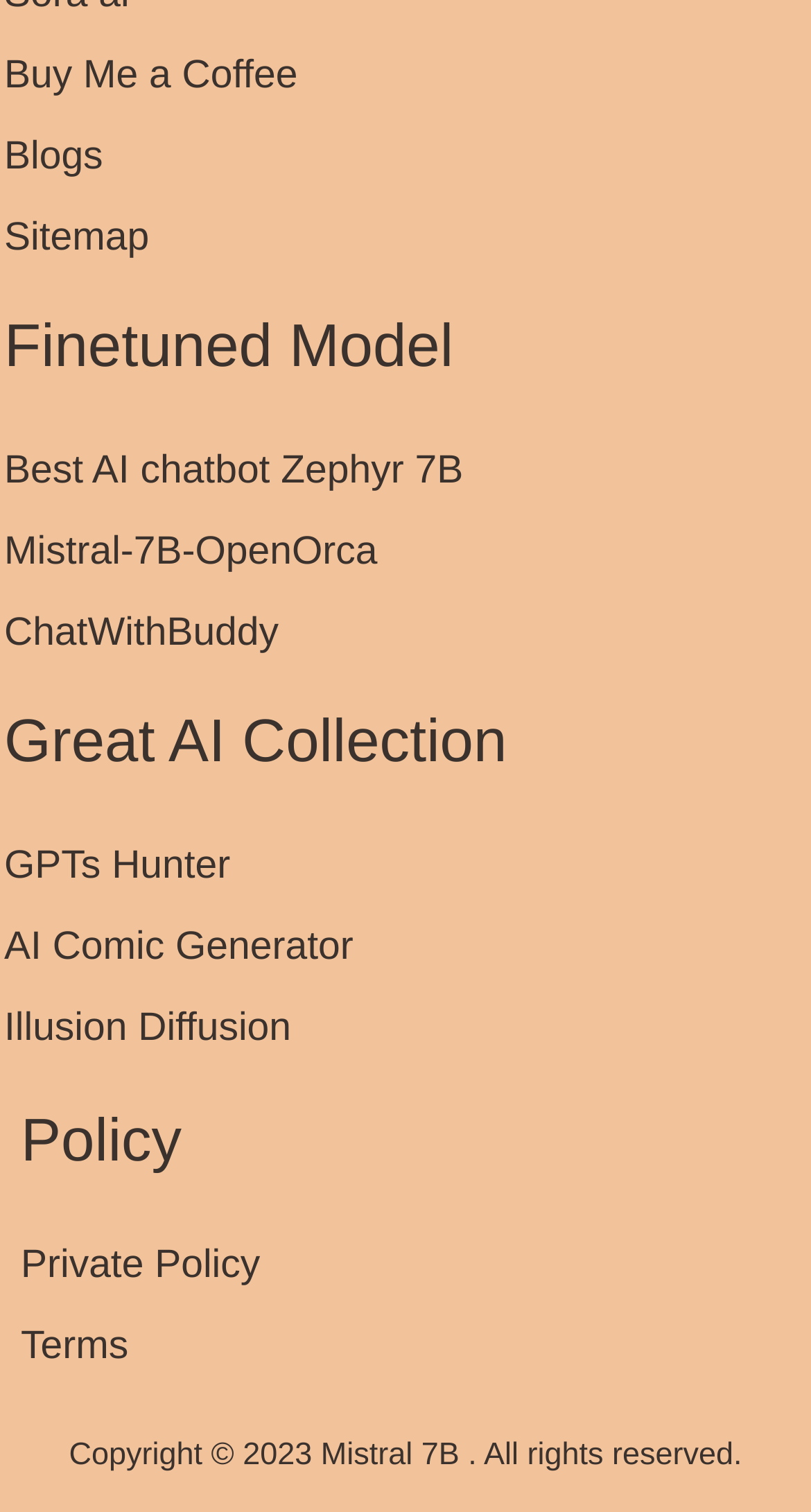Identify the bounding box for the UI element that is described as follows: "Buy Me a Coffee".

[0.005, 0.036, 0.367, 0.065]